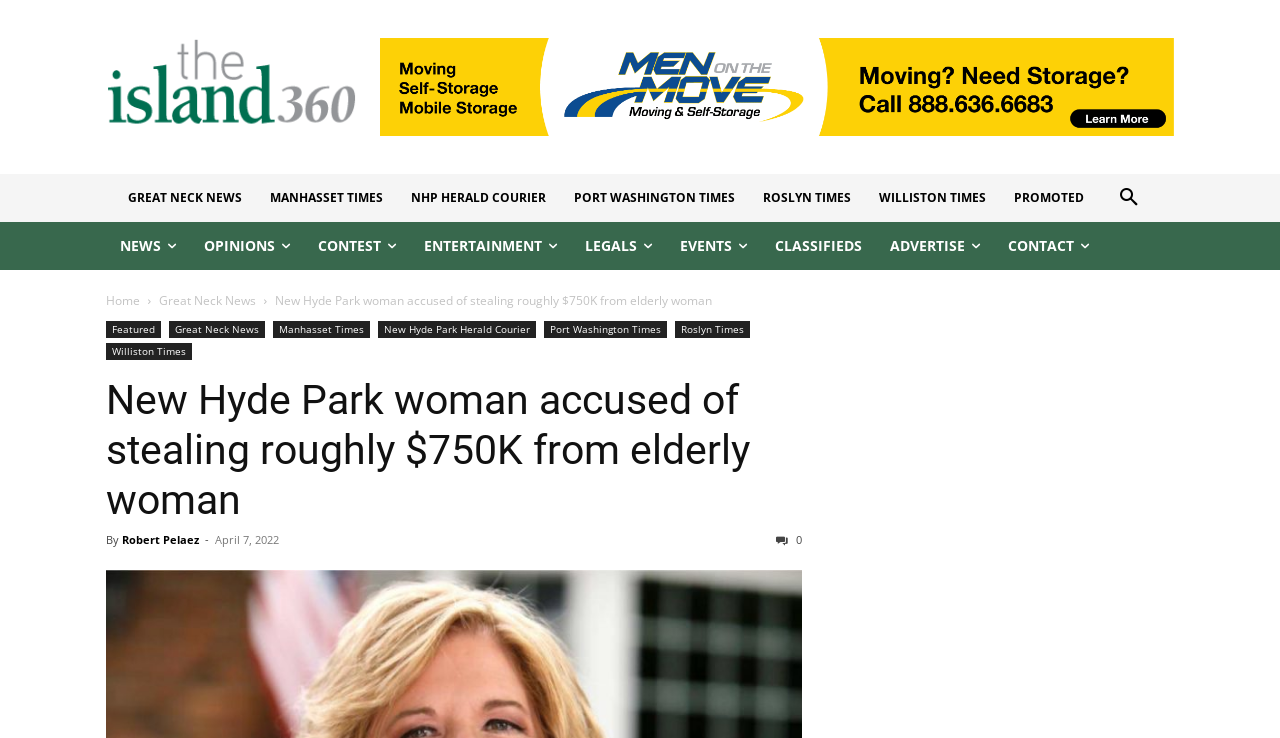Provide the bounding box coordinates of the HTML element described by the text: "New Hyde Park Herald Courier". The coordinates should be in the format [left, top, right, bottom] with values between 0 and 1.

[0.295, 0.435, 0.419, 0.458]